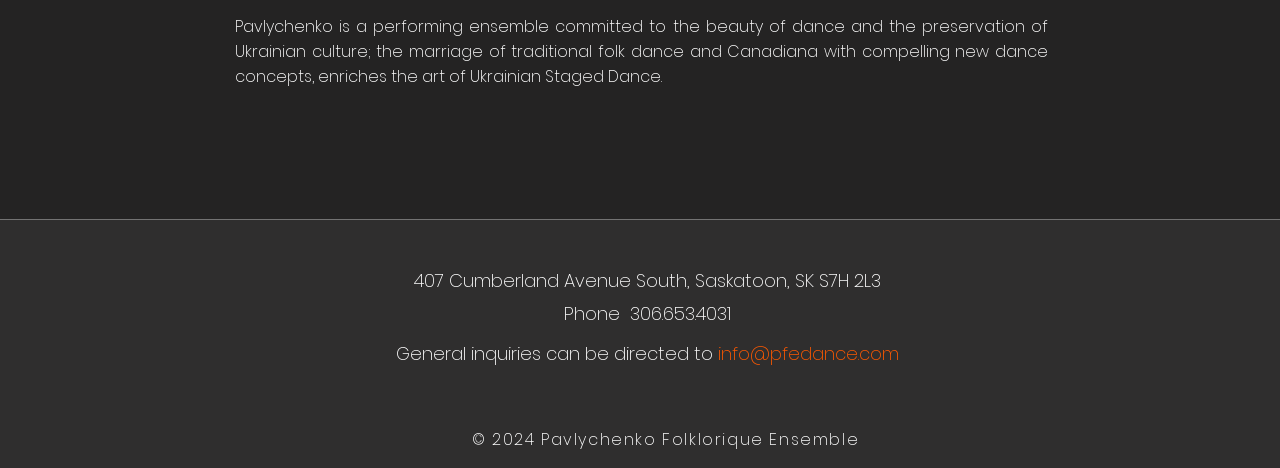What is the phone number of the ensemble?
Identify the answer in the screenshot and reply with a single word or phrase.

306.653.4031